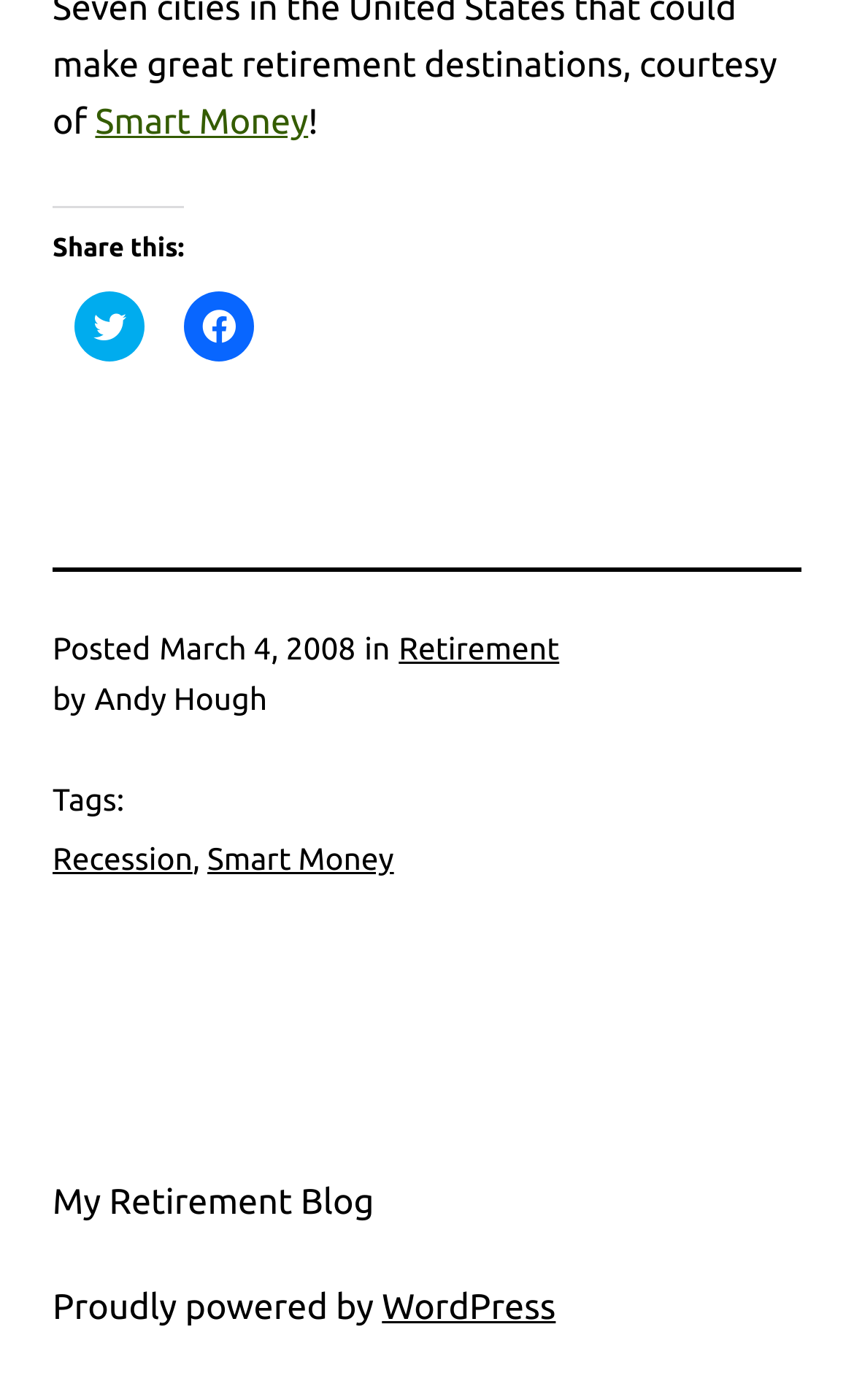Pinpoint the bounding box coordinates of the area that must be clicked to complete this instruction: "View post details".

[0.186, 0.451, 0.416, 0.476]